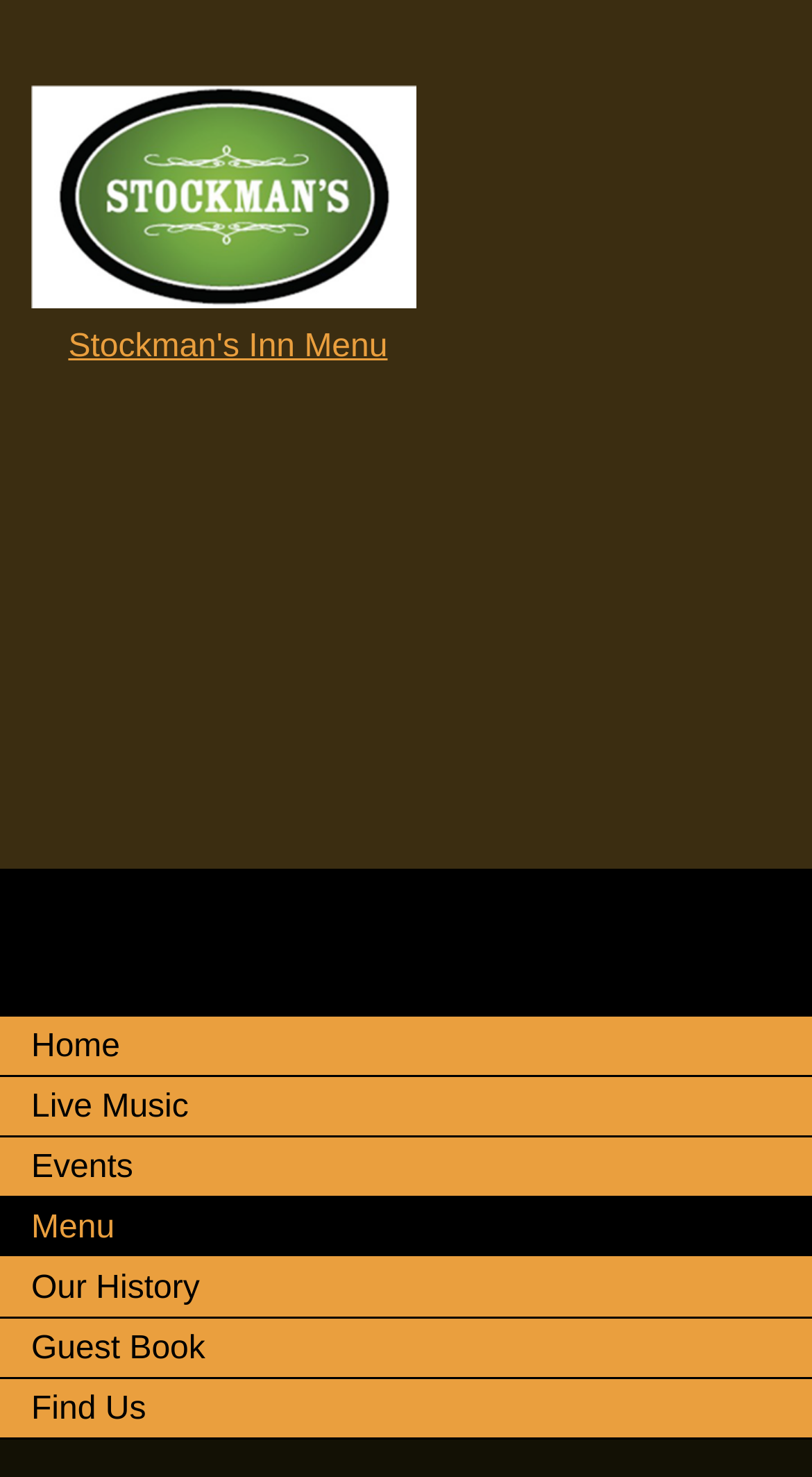Determine the bounding box coordinates for the area that should be clicked to carry out the following instruction: "Go to the Home page".

[0.0, 0.687, 1.0, 0.729]